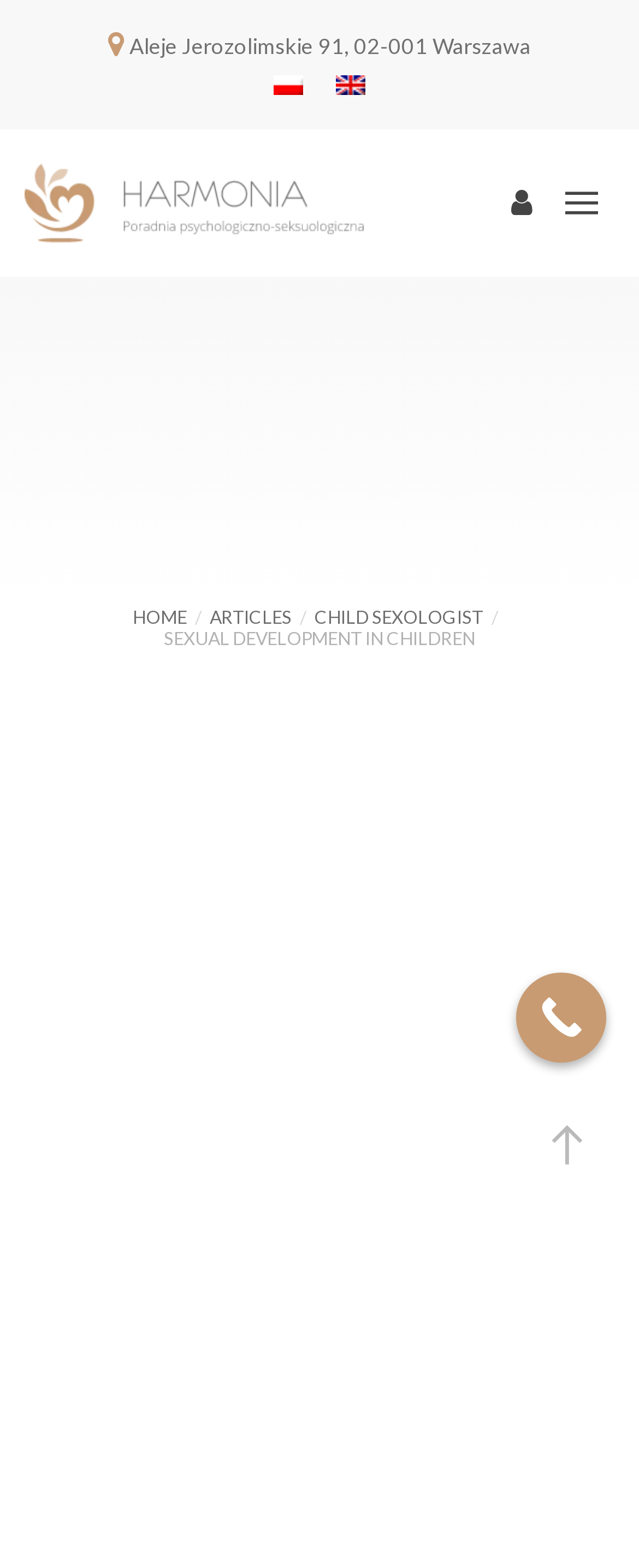Determine the main text heading of the webpage and provide its content.

Sexual Development in Children